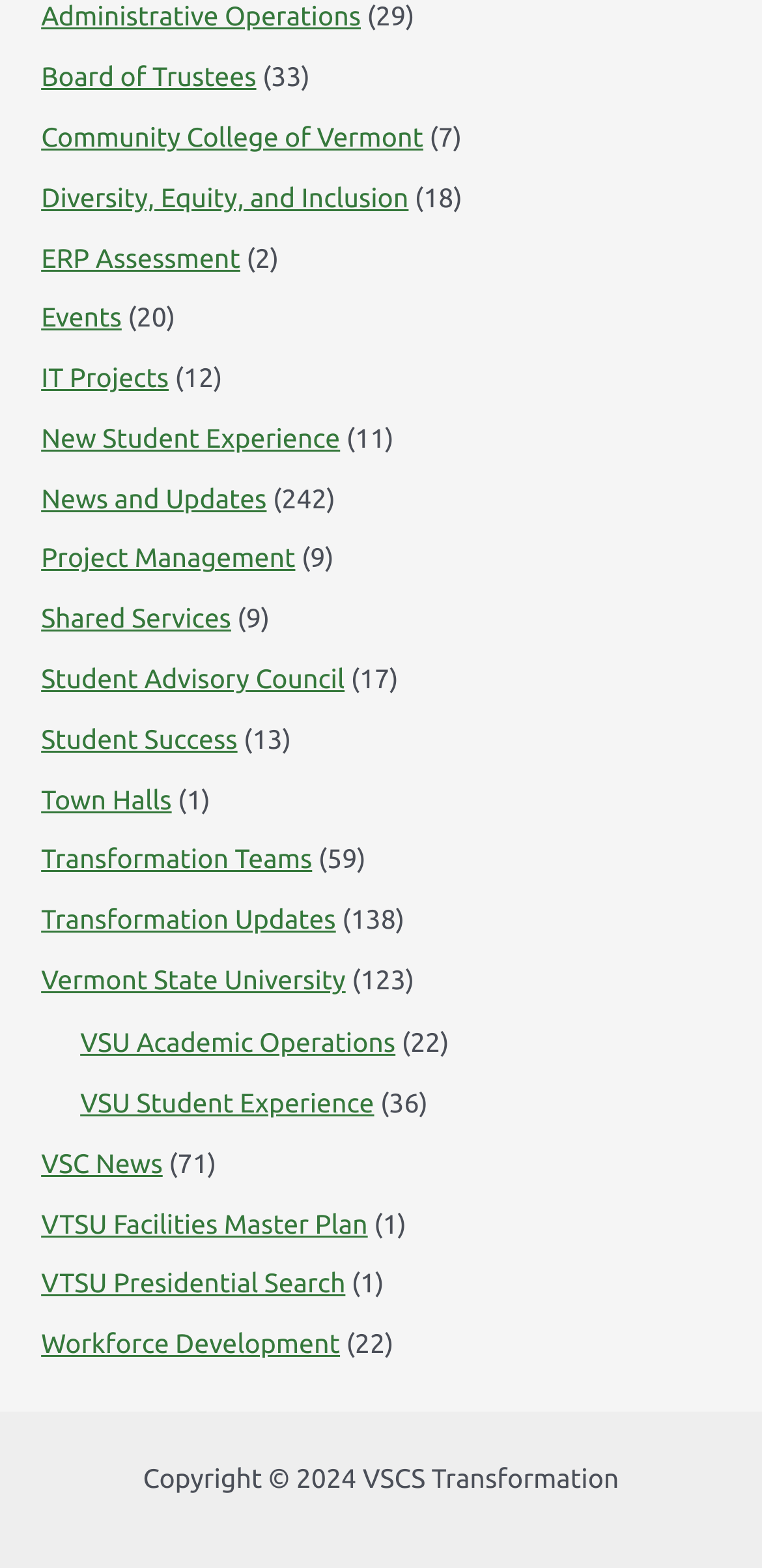What is the last link on the webpage?
Based on the image, respond with a single word or phrase.

Workforce Development